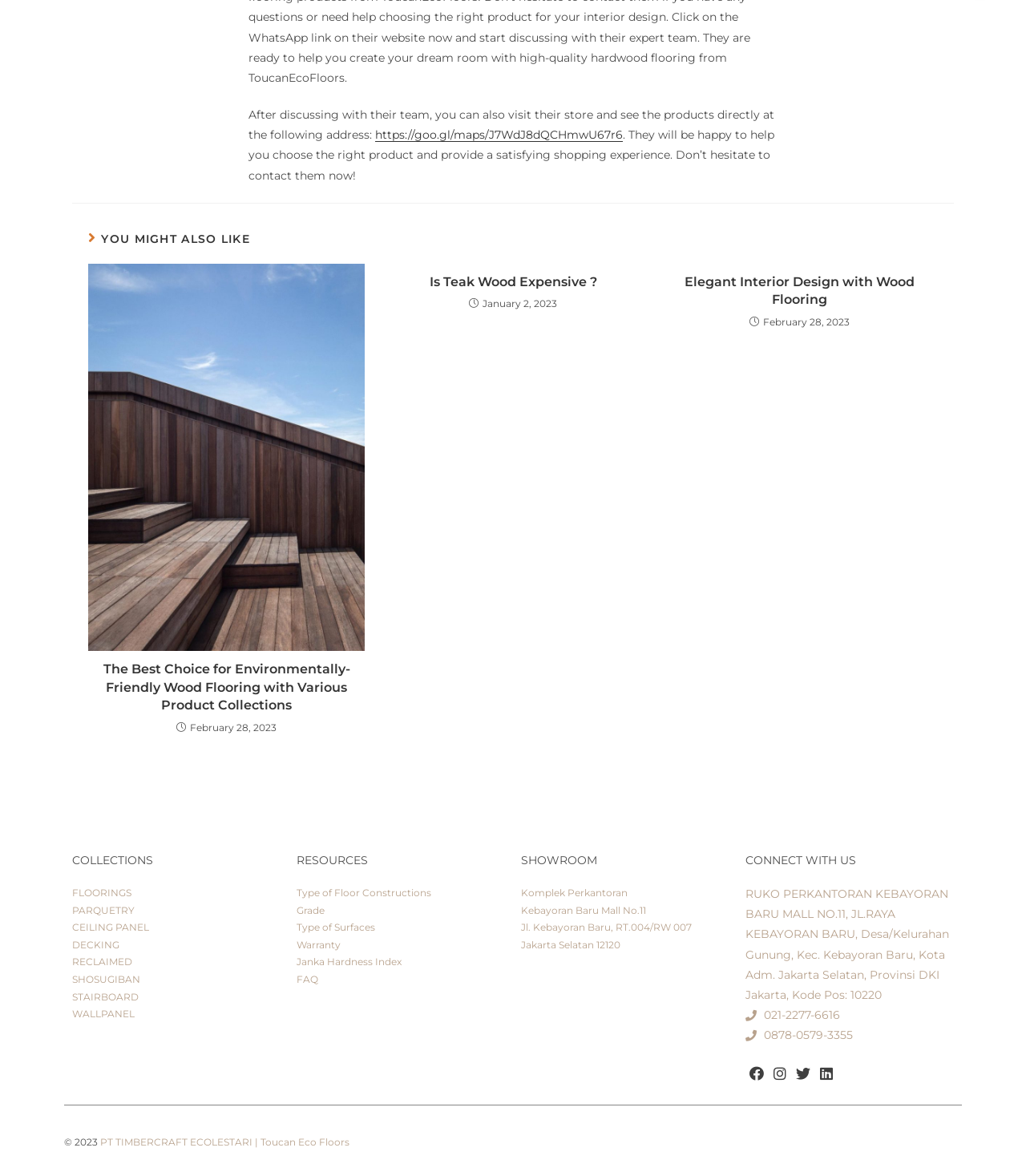Please determine the bounding box coordinates of the element's region to click in order to carry out the following instruction: "View Facebook page". The coordinates should be four float numbers between 0 and 1, i.e., [left, top, right, bottom].

[0.727, 0.903, 0.749, 0.922]